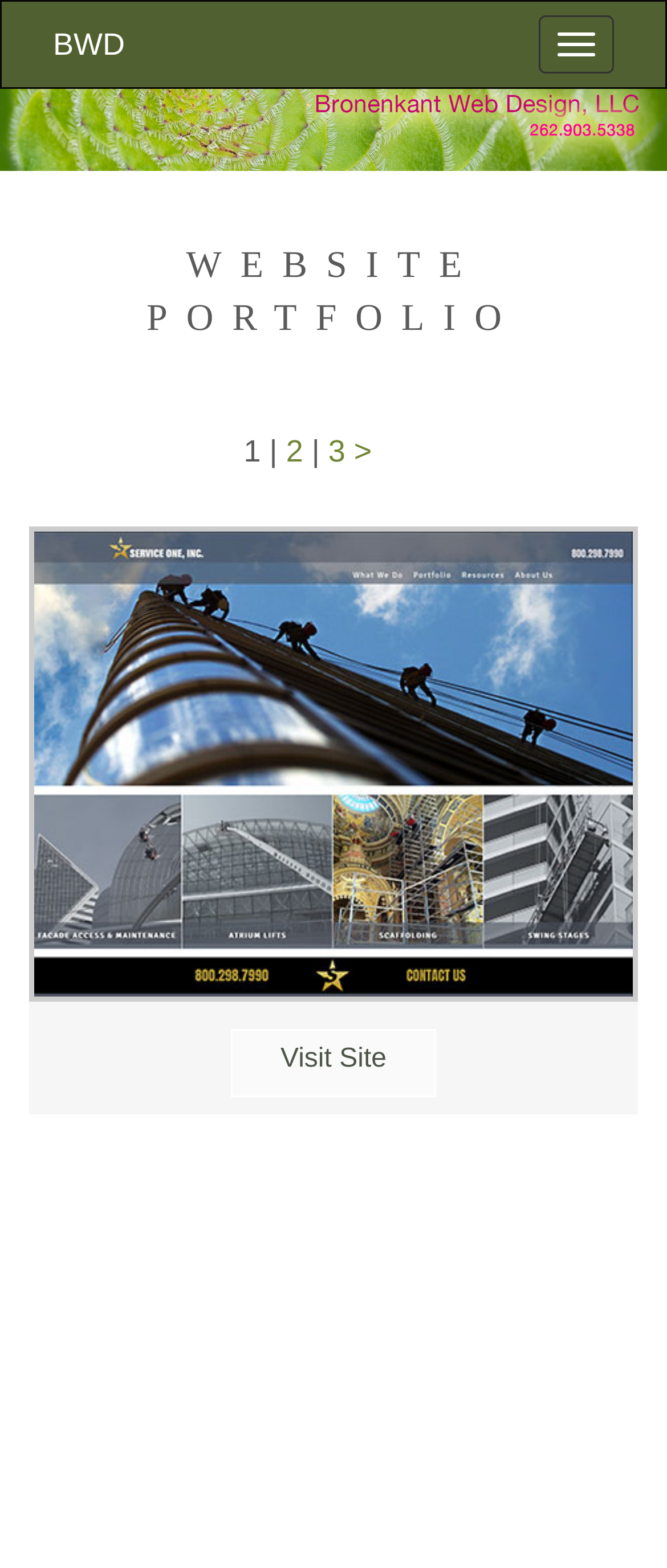What is the purpose of the '>' link?
Based on the visual content, answer with a single word or a brief phrase.

Next page